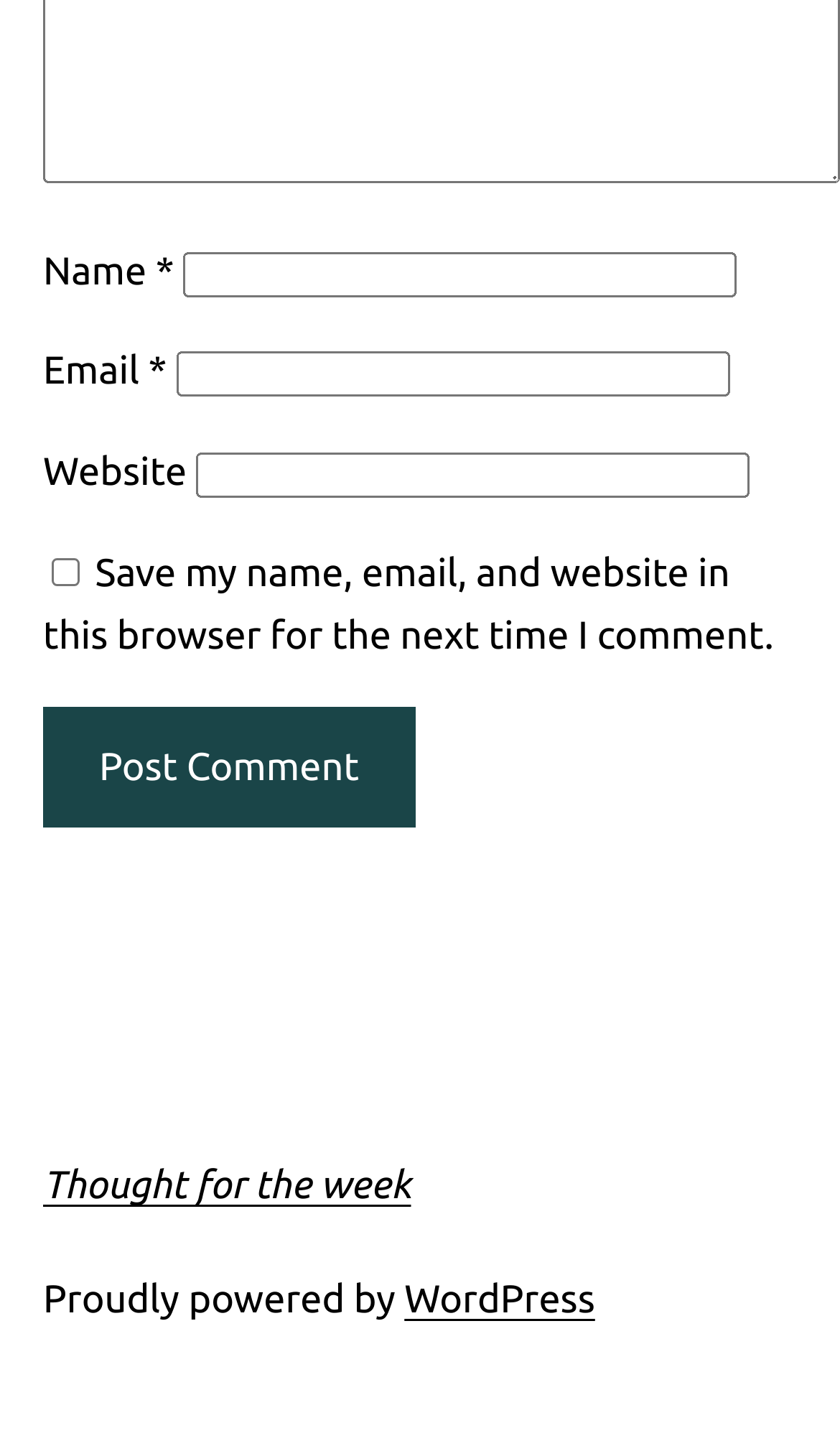Extract the bounding box for the UI element that matches this description: "parent_node: Name * name="author"".

[0.218, 0.174, 0.877, 0.205]